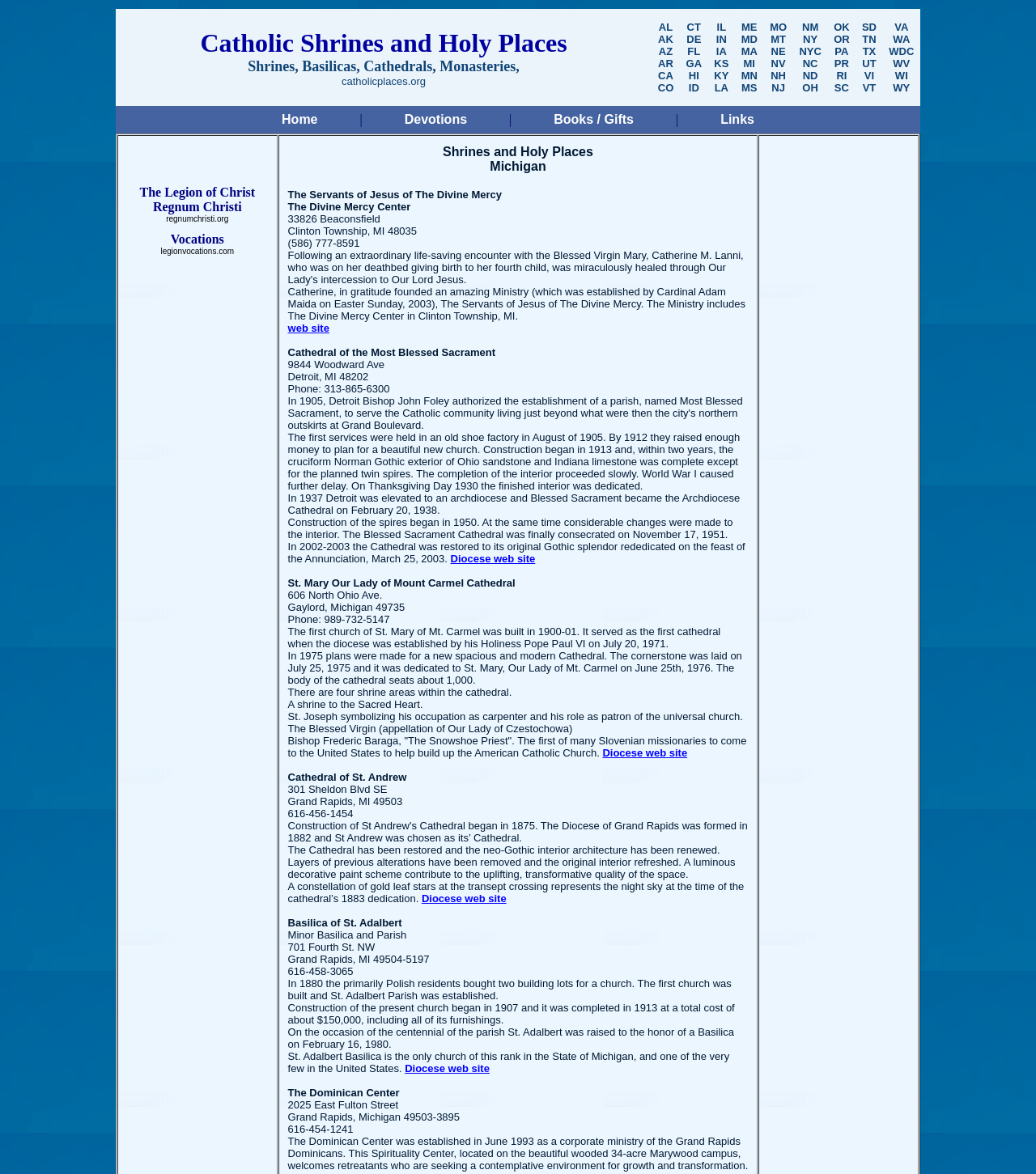How many states are listed on this webpage?
Using the visual information, reply with a single word or short phrase.

50